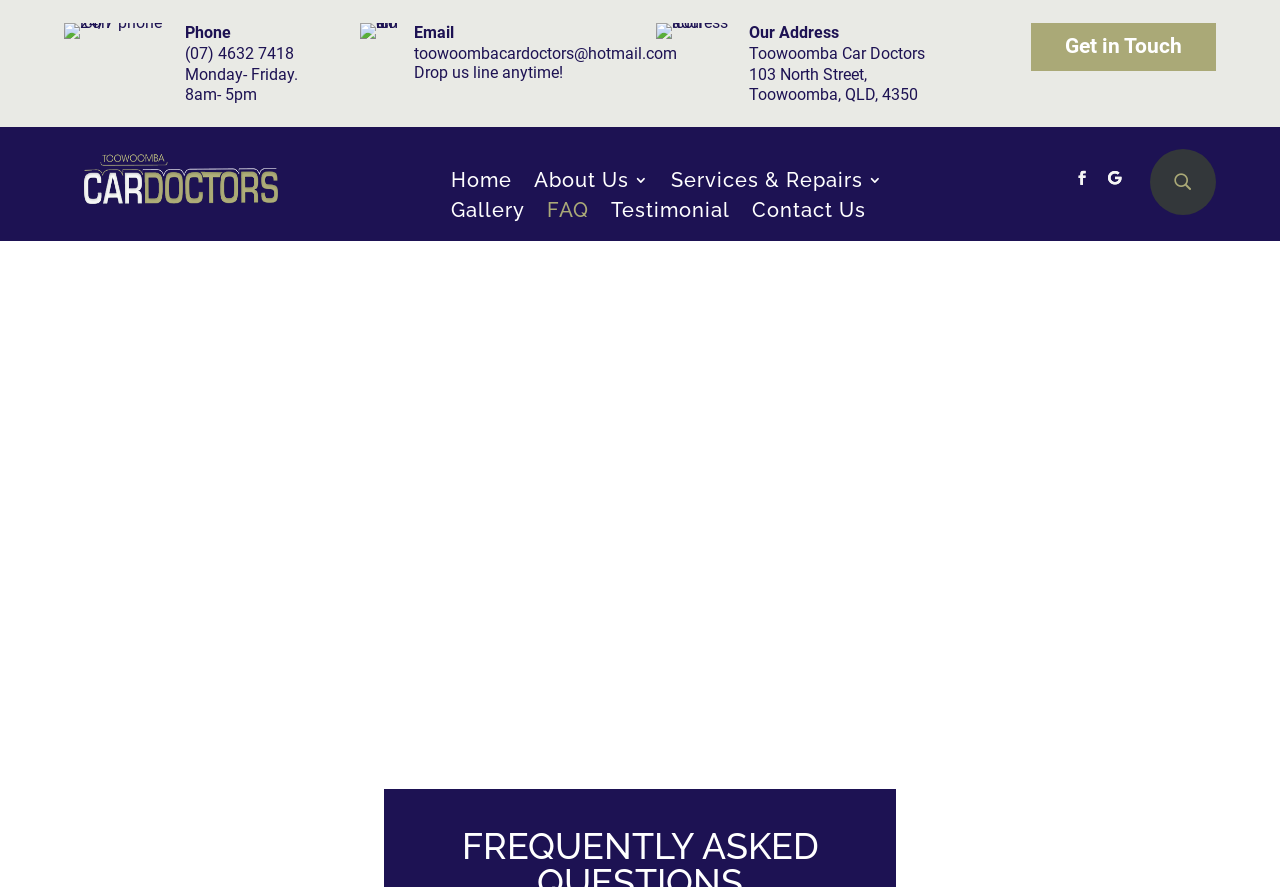What is the address of Toowoomba Car Doctors?
Respond with a short answer, either a single word or a phrase, based on the image.

103 North Street, Toowoomba, QLD, 4350